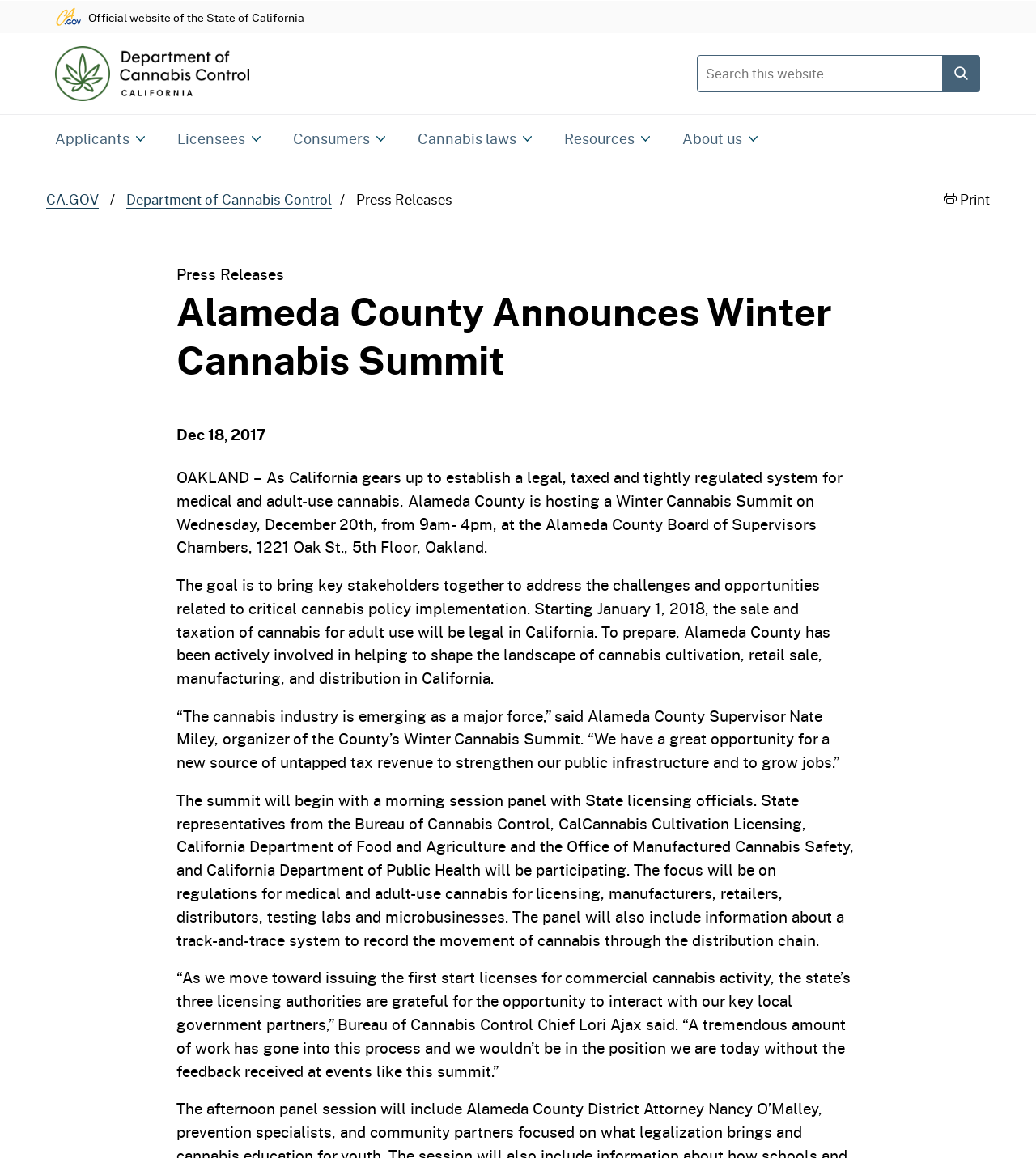Kindly determine the bounding box coordinates for the clickable area to achieve the given instruction: "Go to Department of Cannabis Control home".

[0.053, 0.04, 0.241, 0.087]